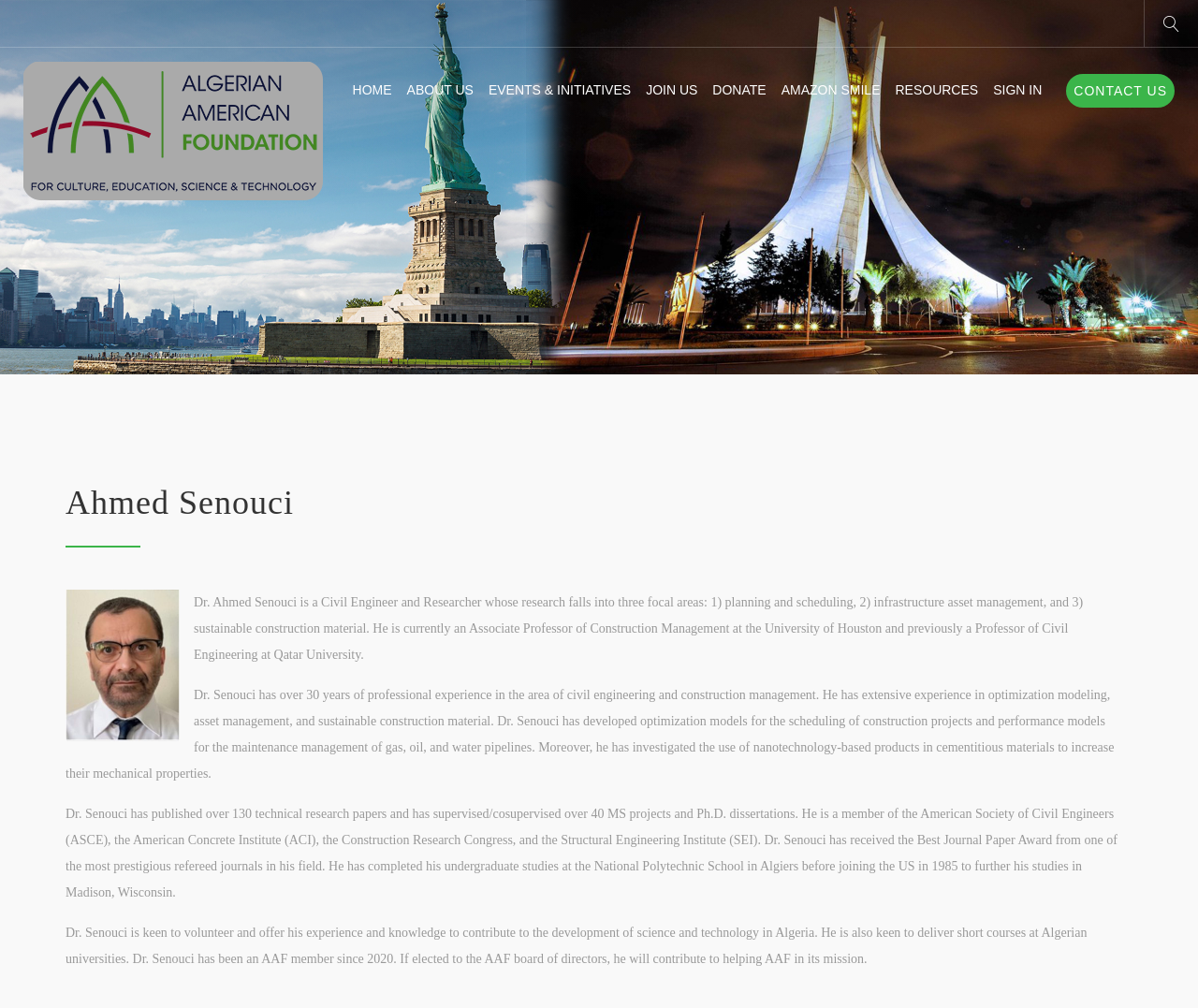How many technical research papers has Ahmed Senouci published?
Answer the question based on the image using a single word or a brief phrase.

Over 130